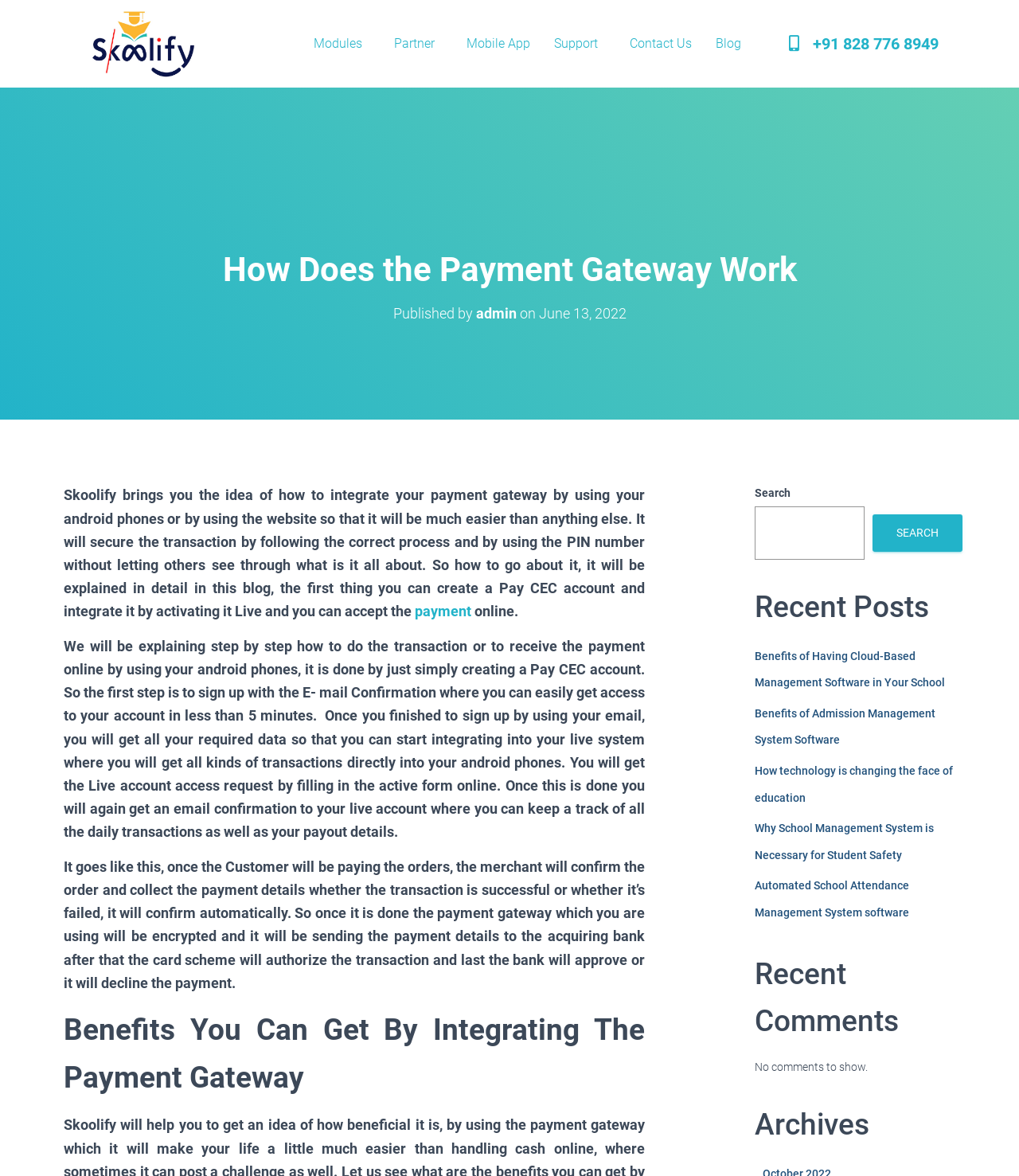Based on the image, provide a detailed and complete answer to the question: 
What is the topic of the blog post?

The topic of the blog post can be determined by reading the headings and content of the post. The main heading is 'How Does the Payment Gateway Work' and the content discusses the process of integrating a payment gateway and its benefits.